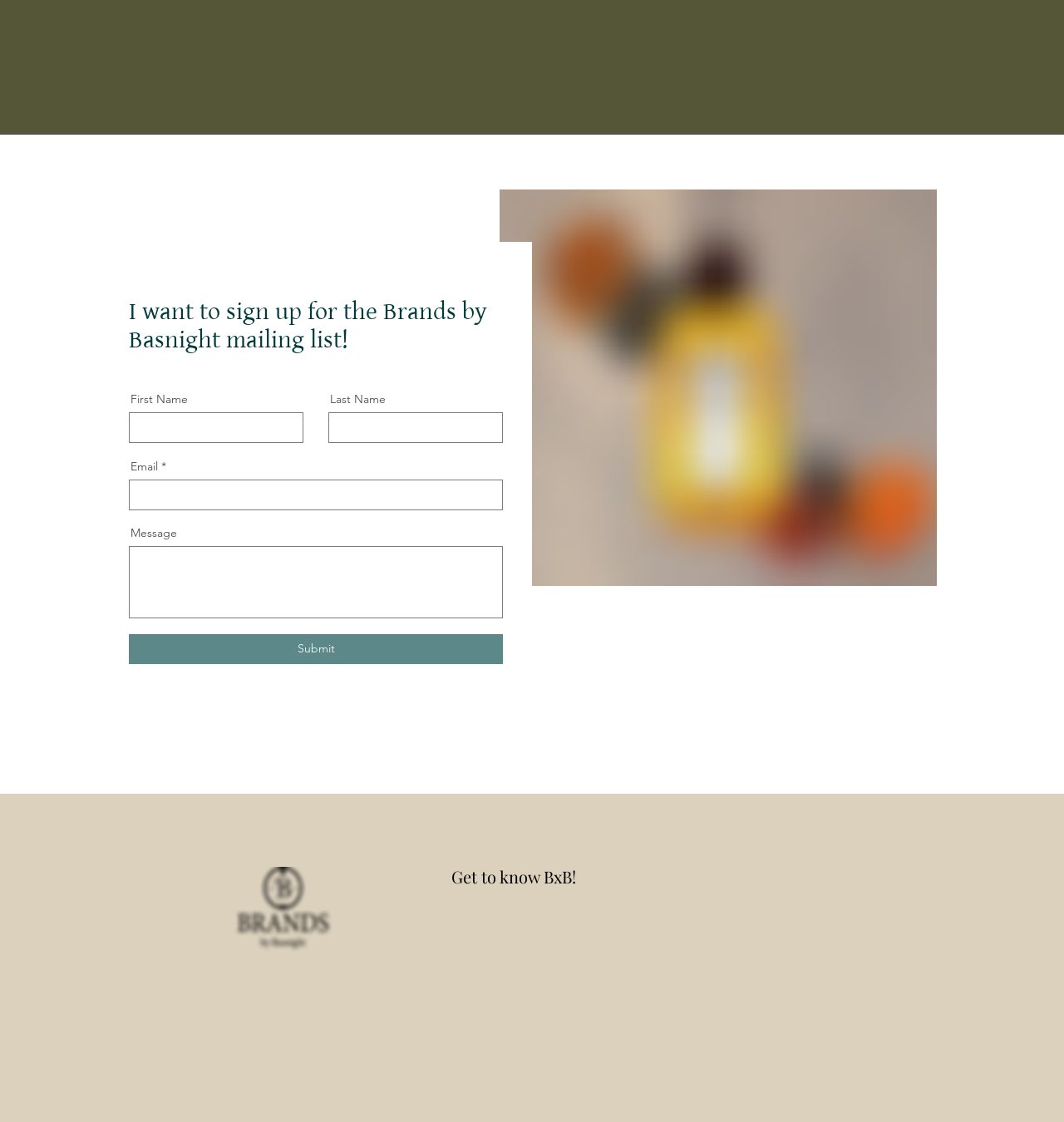Using the description "parent_node: Message", predict the bounding box of the relevant HTML element.

[0.121, 0.487, 0.473, 0.551]